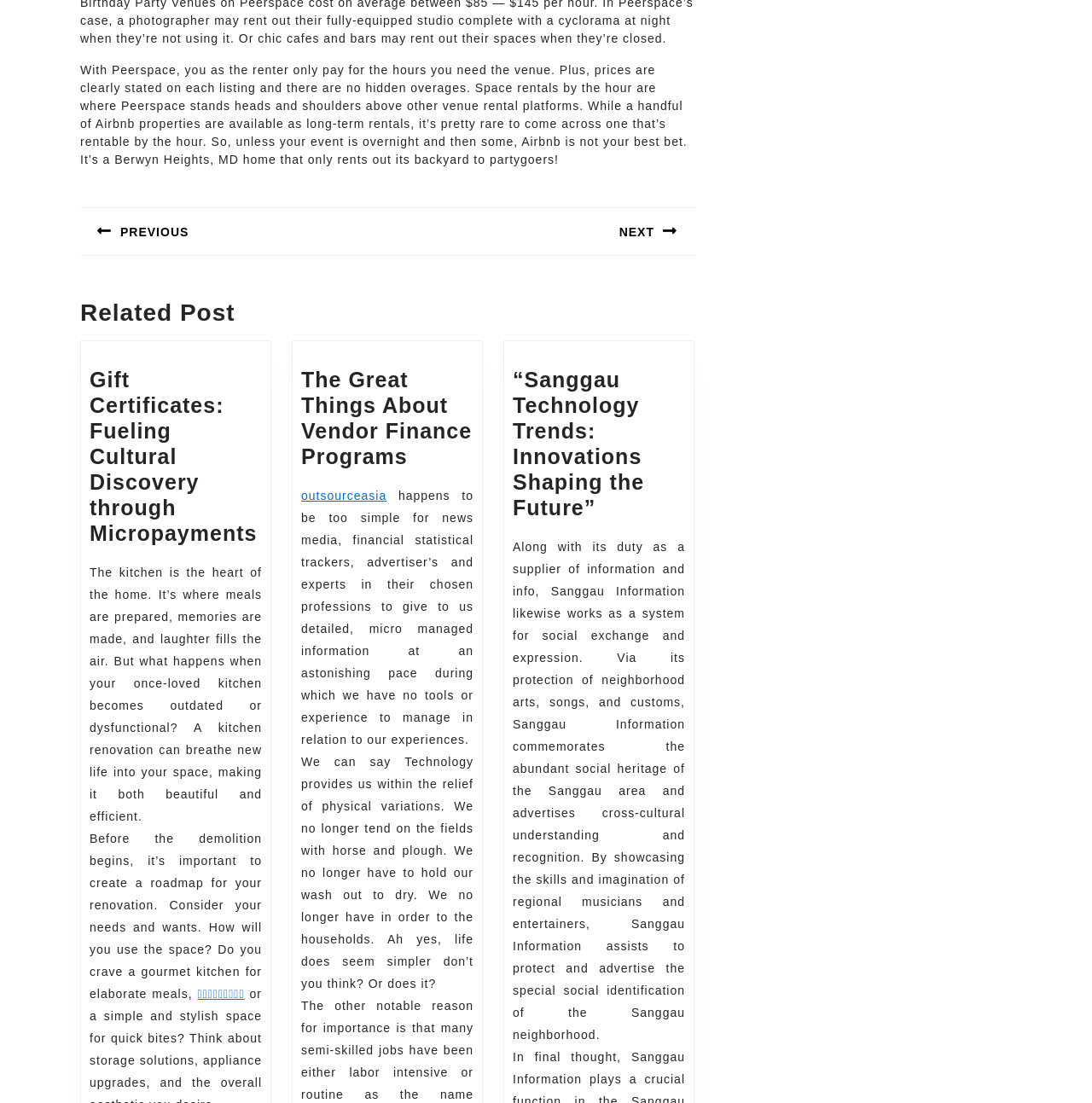What is the title of the third heading?
Based on the image, provide your answer in one word or phrase.

The Great Things About Vendor Finance Programs